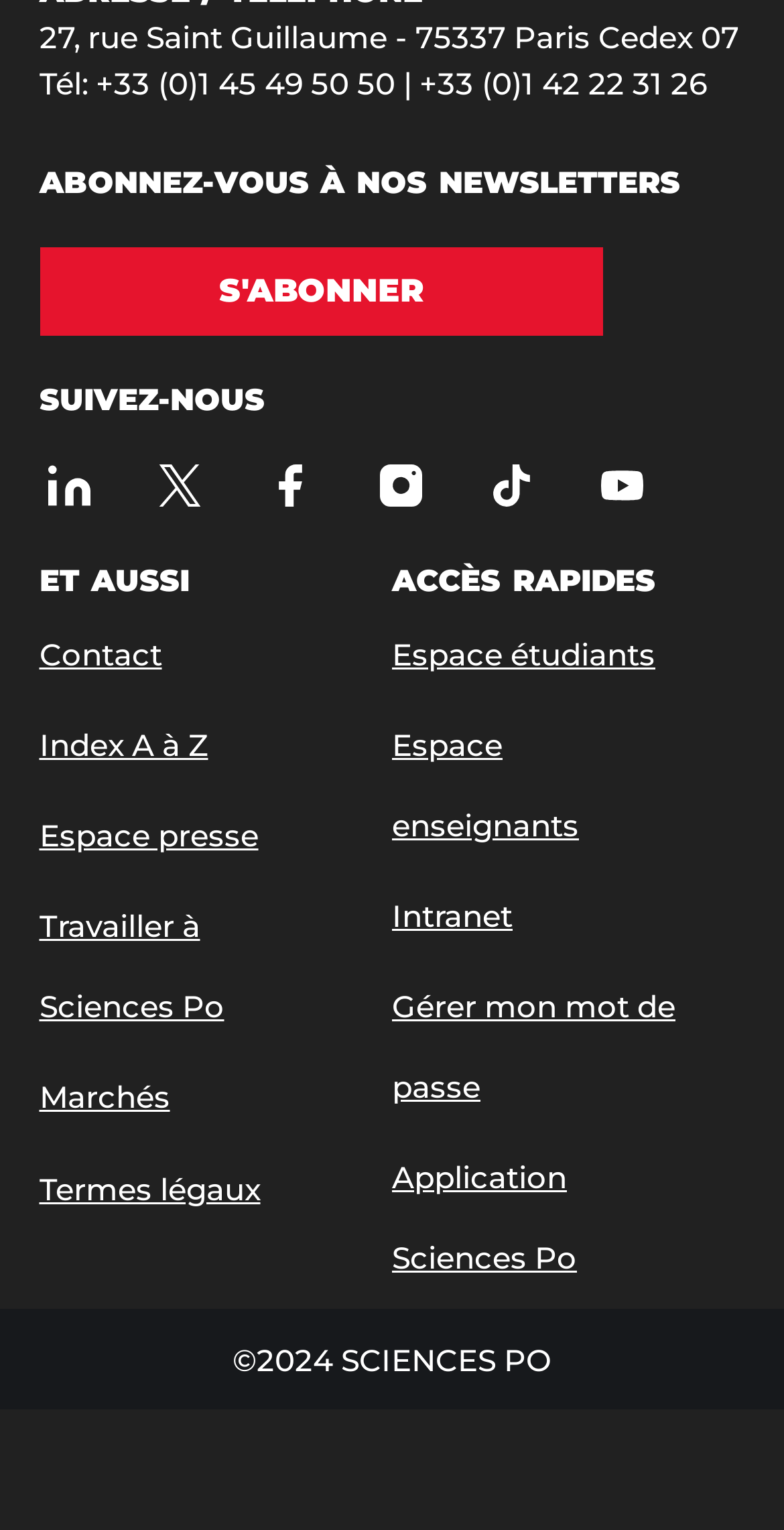How many social media links are there?
Please provide an in-depth and detailed response to the question.

I counted the number of link elements with text containing 'LINKEDIN', 'TWITTER', 'FACEBOOK', 'INSTAGRAM', and 'YOUTUBE' which are located vertically aligned with each other, indicating they are social media links.